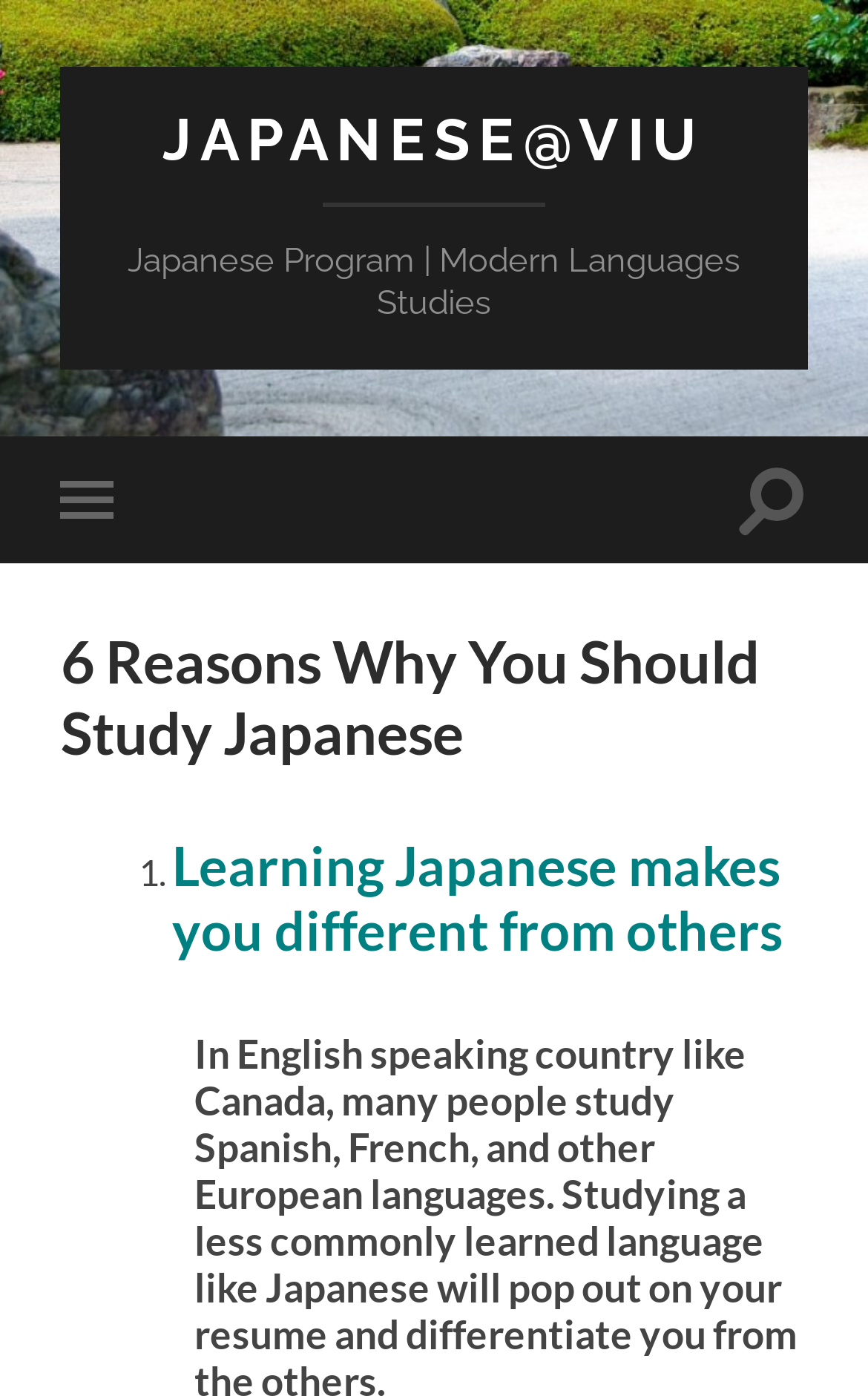Find and provide the bounding box coordinates for the UI element described here: "Toggle mobile menu". The coordinates should be given as four float numbers between 0 and 1: [left, top, right, bottom].

[0.07, 0.312, 0.152, 0.403]